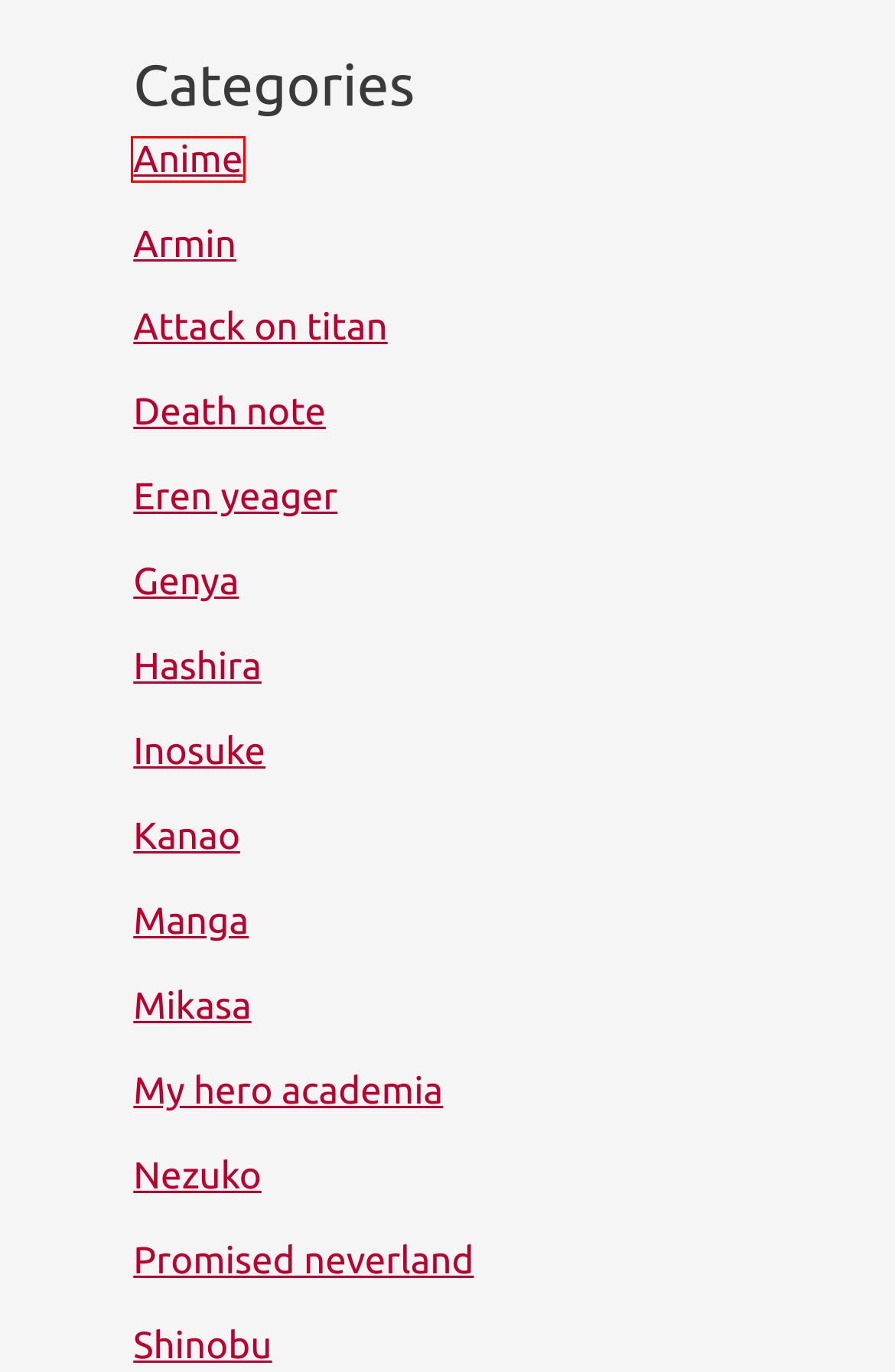You have a screenshot of a webpage with a red rectangle bounding box around an element. Identify the best matching webpage description for the new page that appears after clicking the element in the bounding box. The descriptions are:
A. Manga - JapanSquad!
B. Promised neverland - JapanSquad!
C. Death note - JapanSquad!
D. Eren yeager - JapanSquad!
E. Mikasa - JapanSquad!
F. Armin - JapanSquad!
G. Nezuko - JapanSquad!
H. Anime - JapanSquad!

H